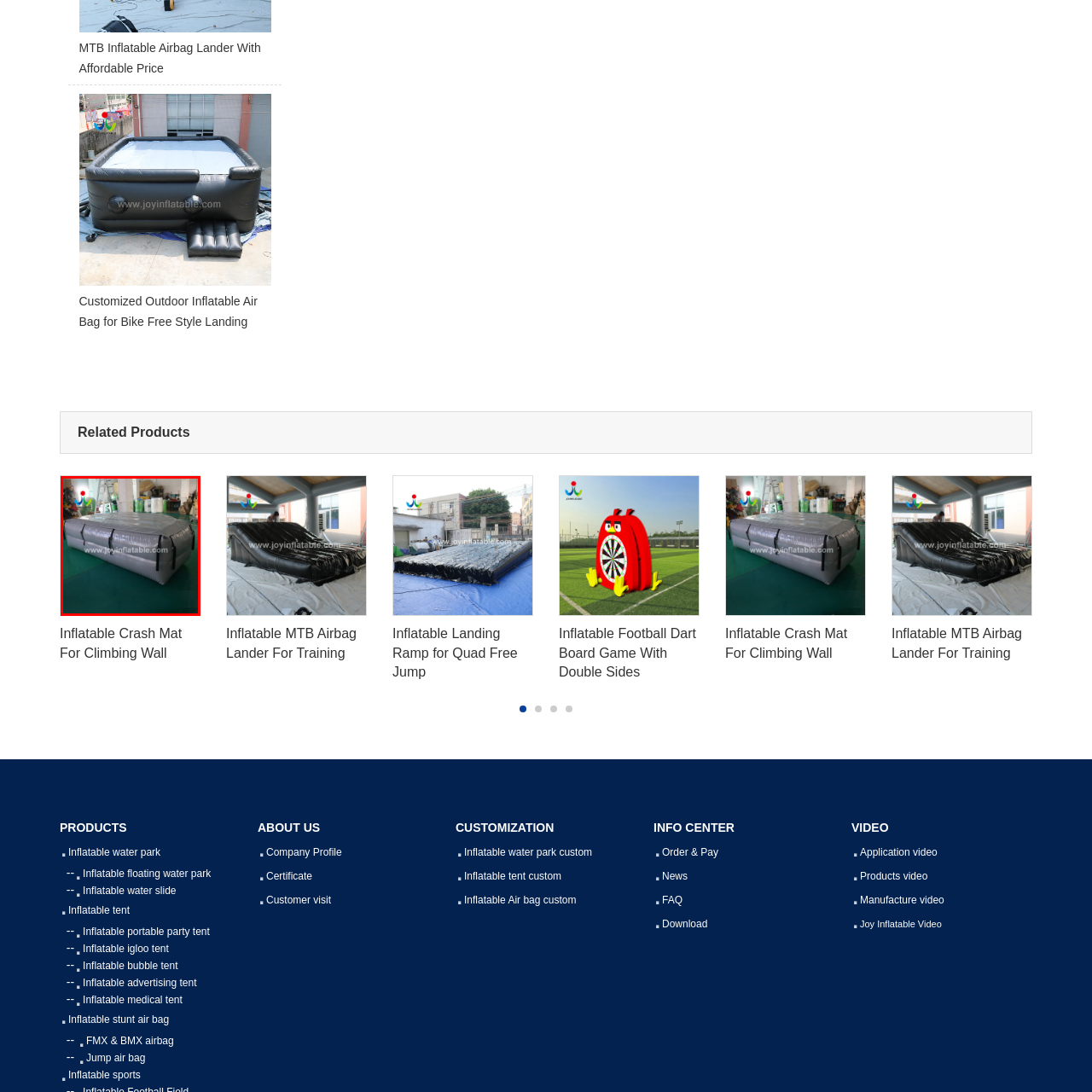Please provide a one-word or phrase response to the following question by examining the image within the red boundary:
What type of sports is the inflatable crash mat suitable for?

High-impact sports